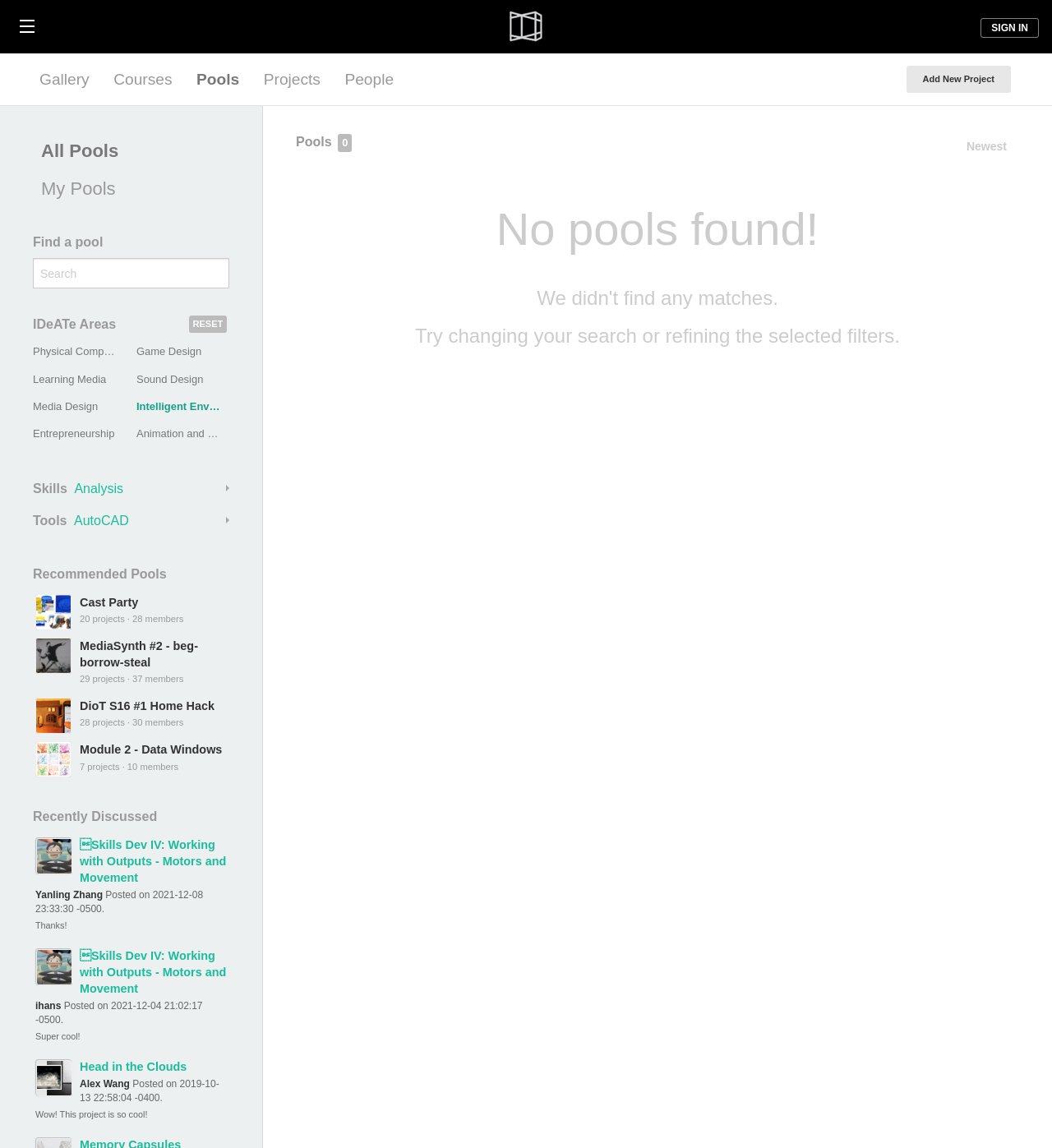Determine the bounding box coordinates for the element that should be clicked to follow this instruction: "Sign in". The coordinates should be given as four float numbers between 0 and 1, in the format [left, top, right, bottom].

[0.932, 0.016, 0.988, 0.033]